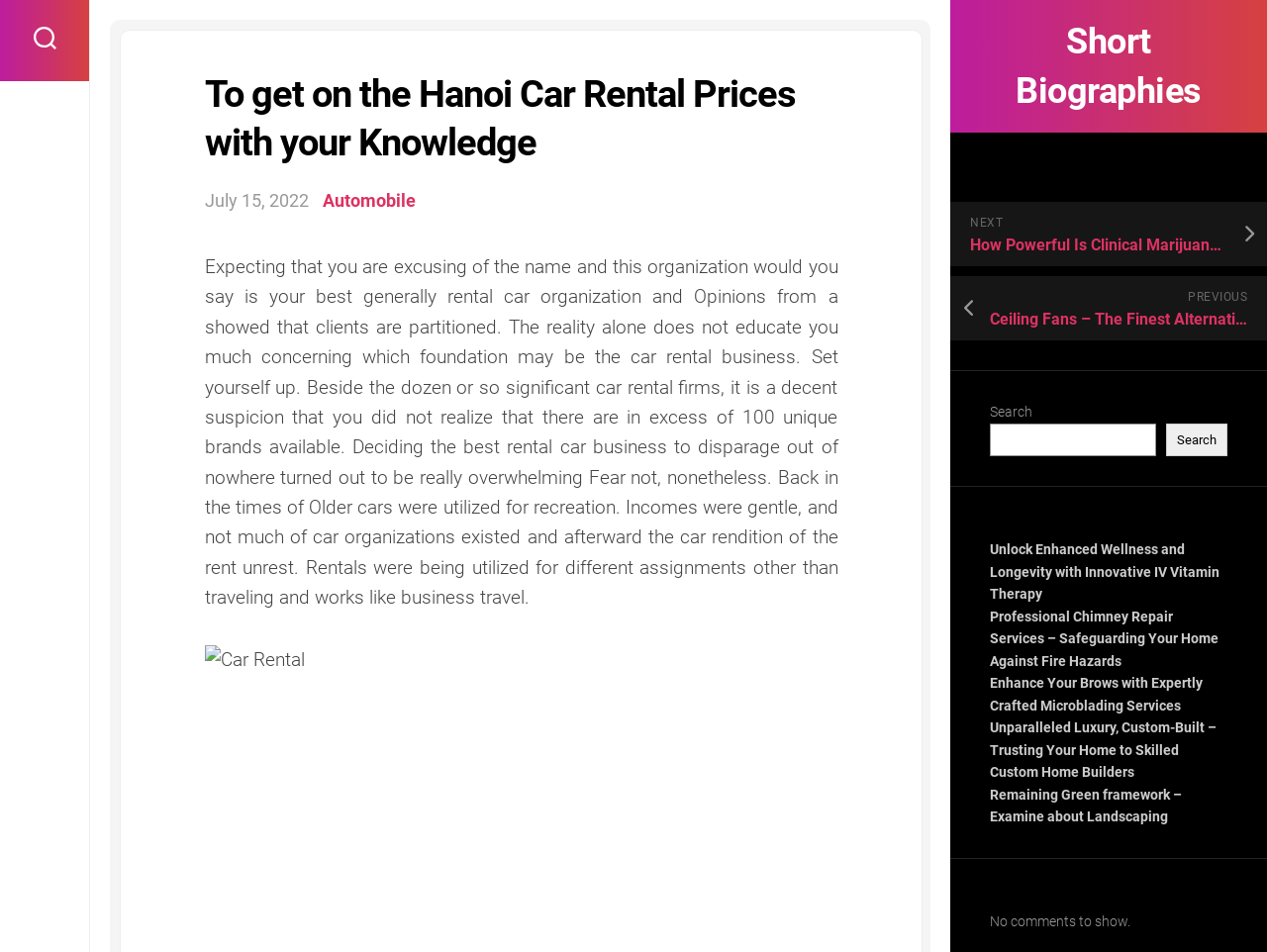What is the category of the first link?
From the details in the image, answer the question comprehensively.

I determined the answer by looking at the link 'Automobile' under the header 'To get on the Hanoi Car Rental Prices with your Knowledge'.